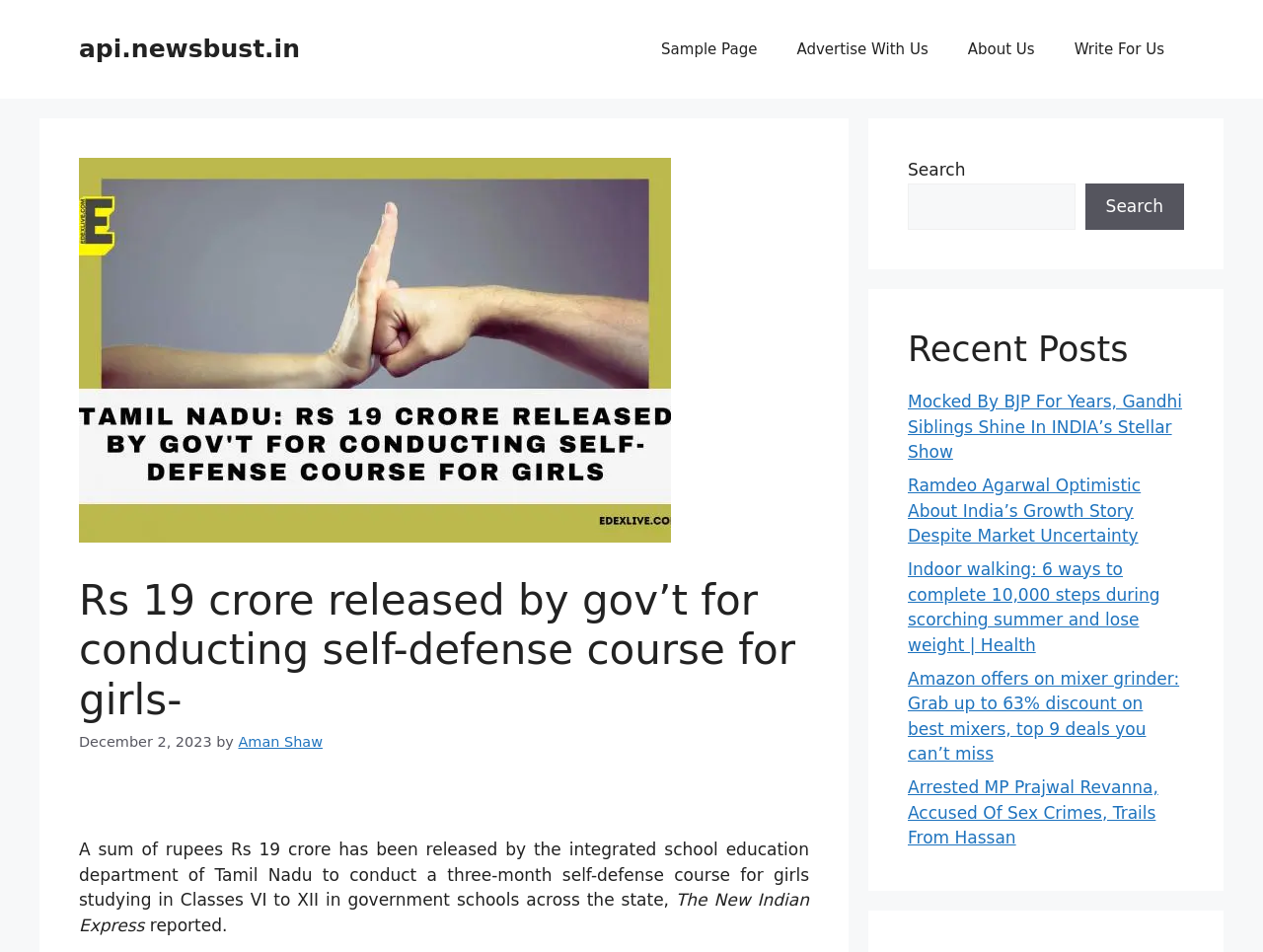Refer to the screenshot and give an in-depth answer to this question: Who is the author of the article?

The answer can be found in the link 'Aman Shaw' which is located below the heading and above the static text describing the article.